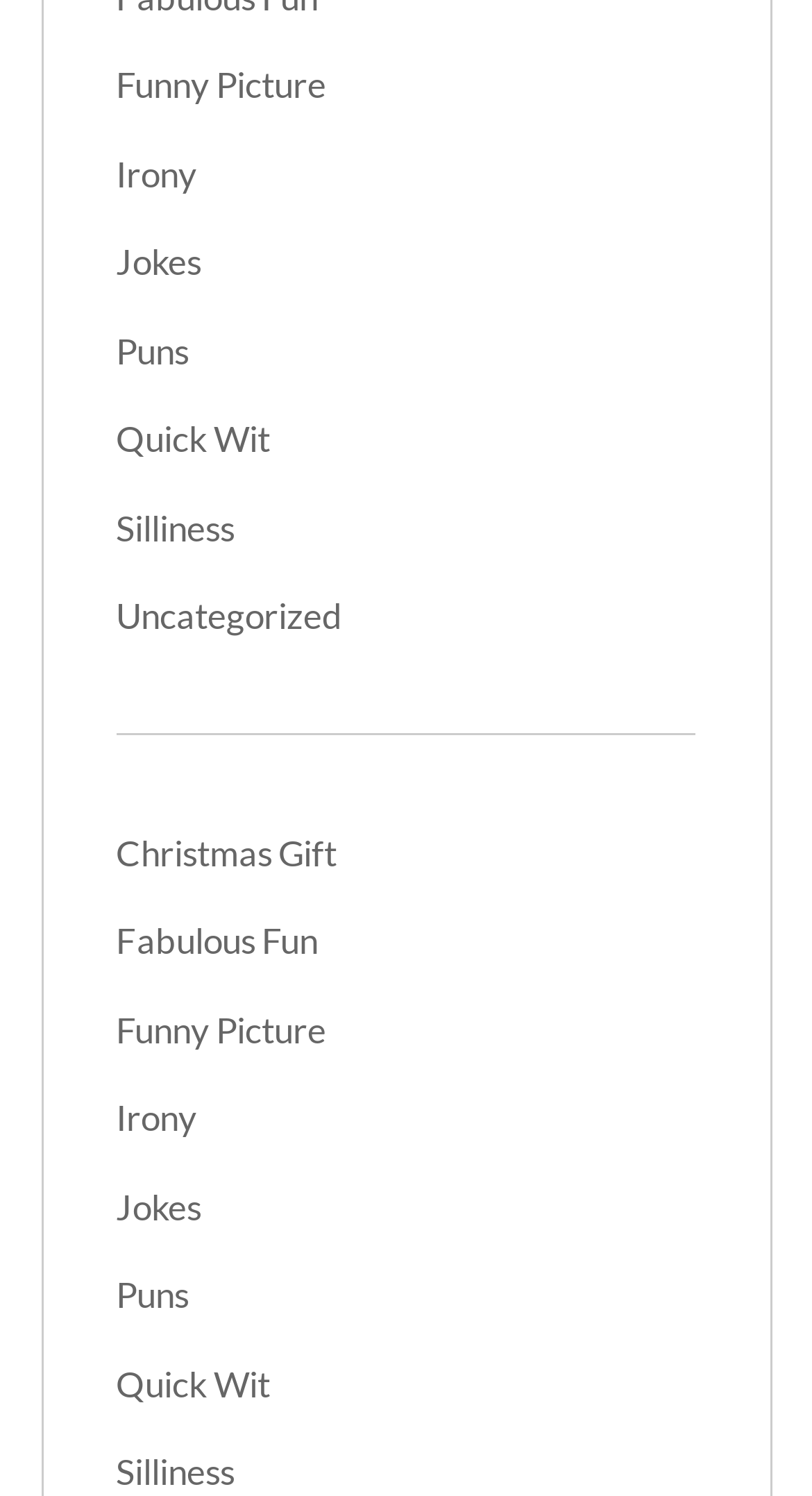How many times does 'Funny Picture' appear?
Based on the screenshot, give a detailed explanation to answer the question.

I searched the list of links on the webpage and found that 'Funny Picture' appears twice, once at the top and once near the bottom of the list.